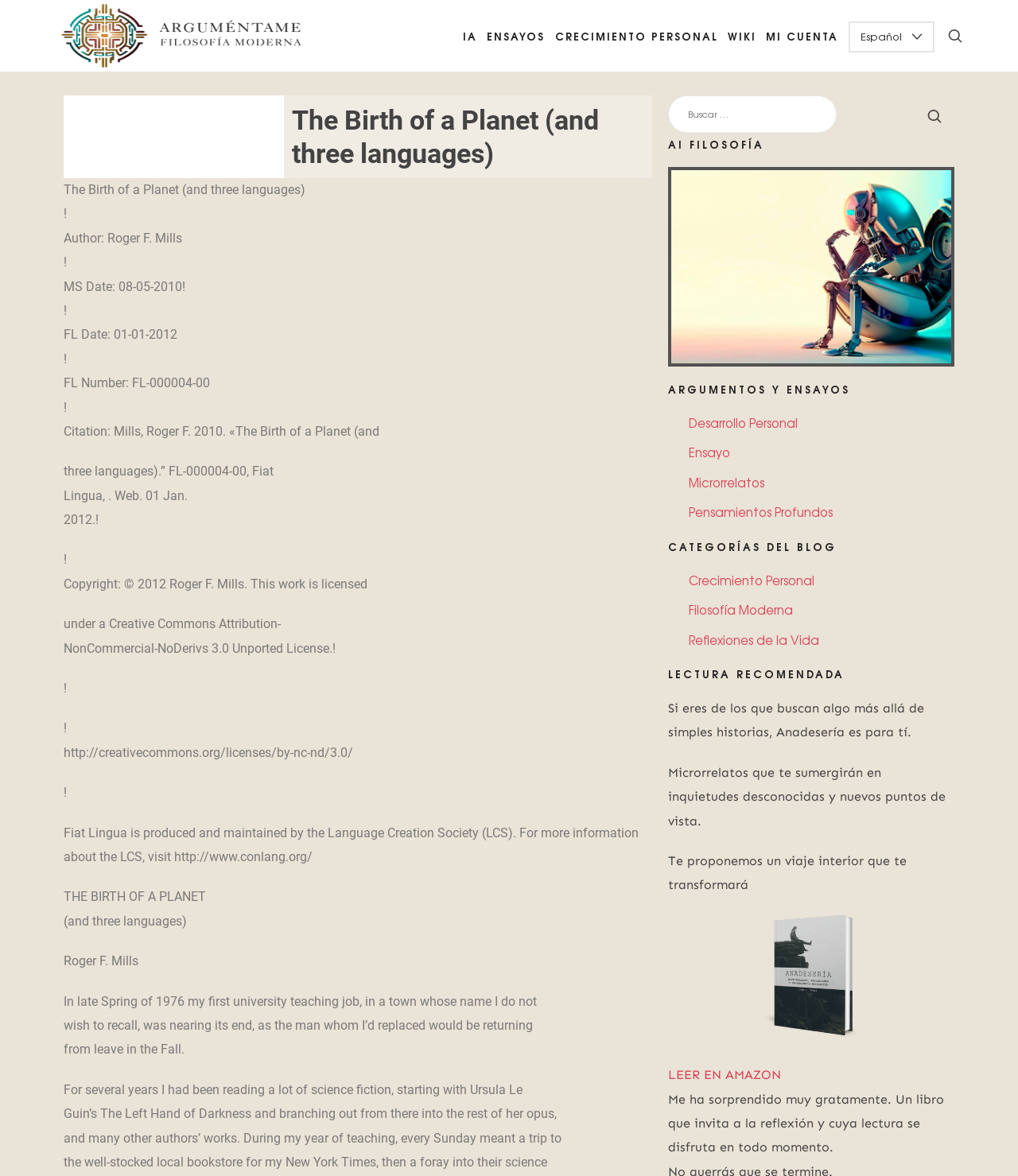Show the bounding box coordinates for the HTML element described as: "Mystery Boxes".

None